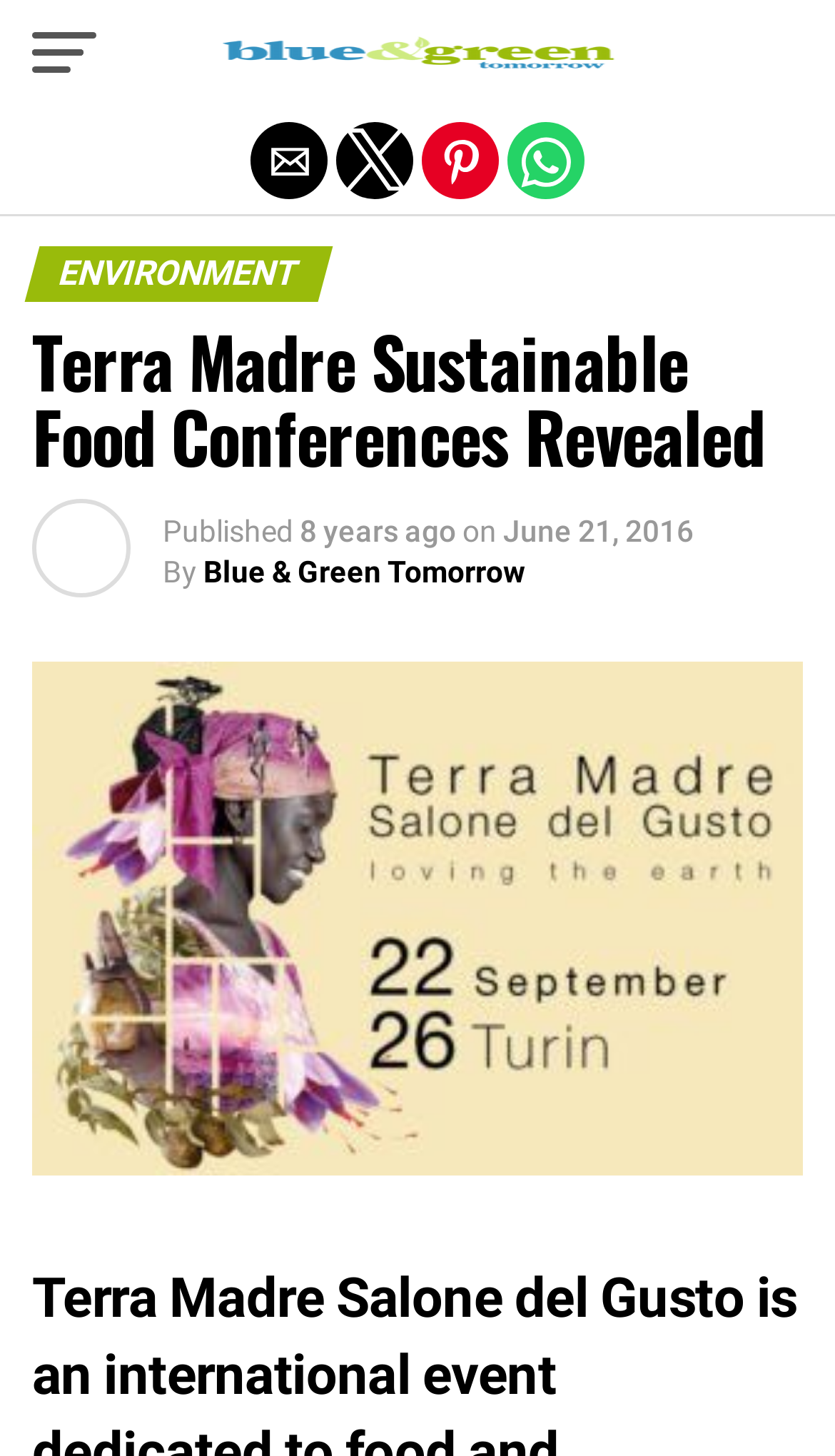Please identify the bounding box coordinates of the area that needs to be clicked to fulfill the following instruction: "Click the share by email button."

[0.3, 0.084, 0.392, 0.137]